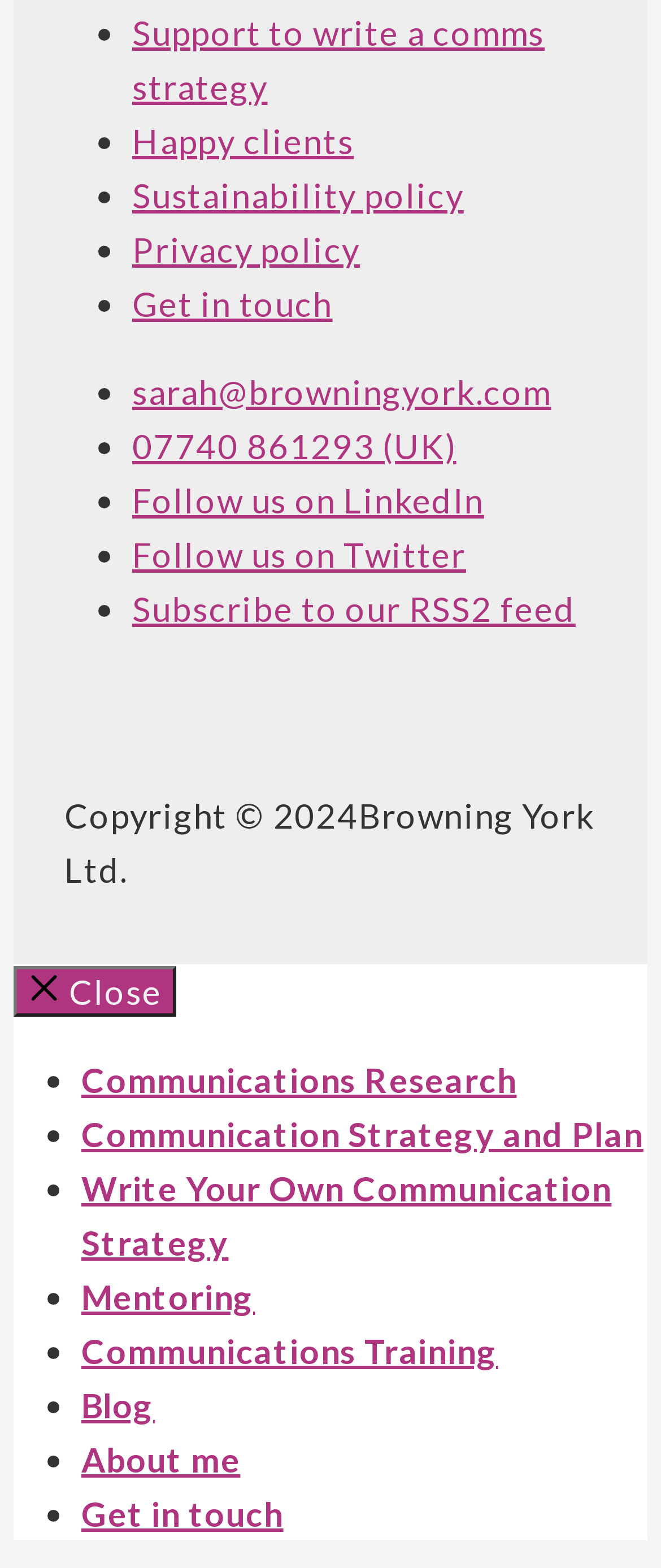How many links are there in the webpage? Please answer the question using a single word or phrase based on the image.

24